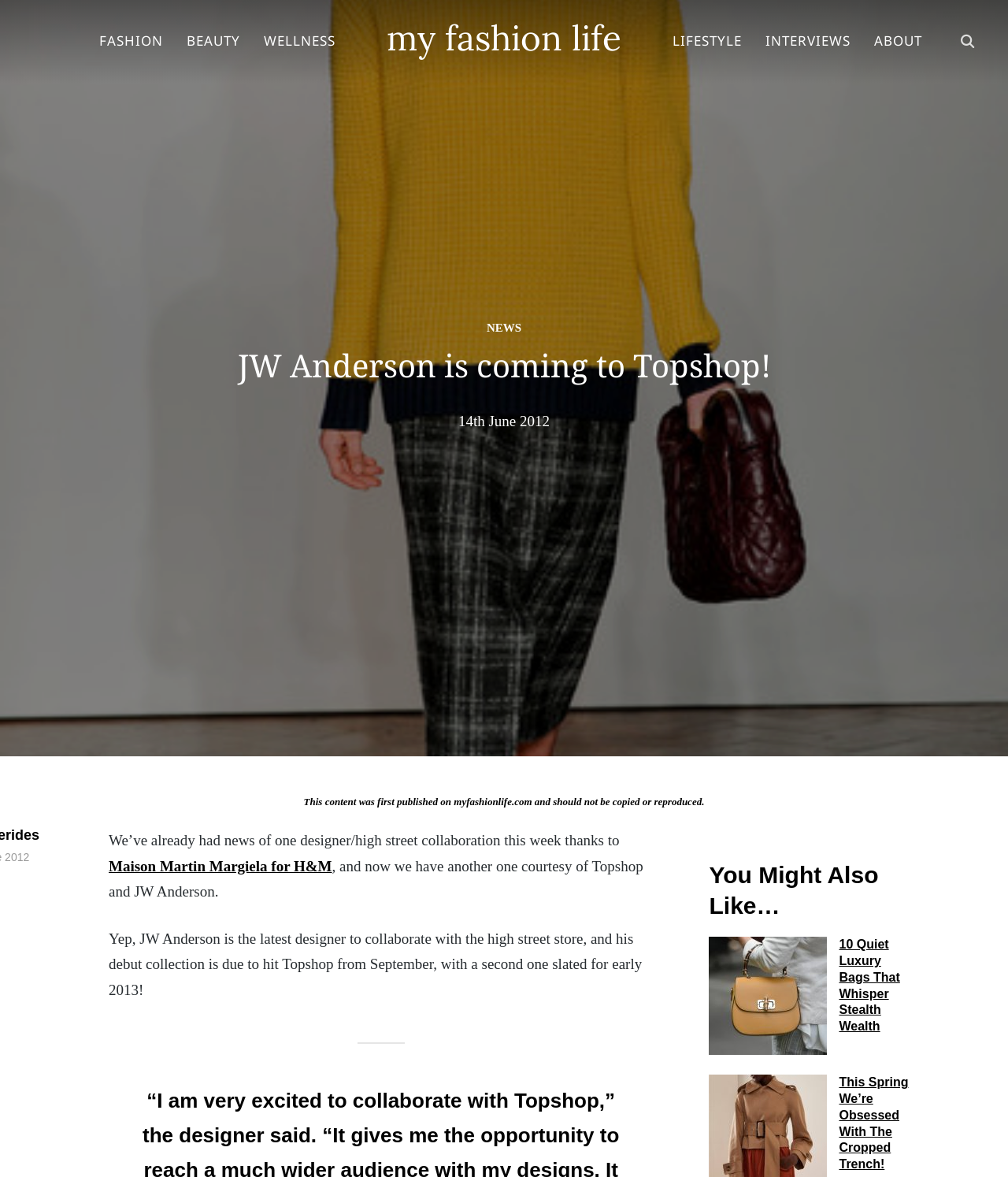Identify the bounding box coordinates of the clickable region required to complete the instruction: "Search for something". The coordinates should be given as four float numbers within the range of 0 and 1, i.e., [left, top, right, bottom].

[0.944, 0.021, 0.975, 0.047]